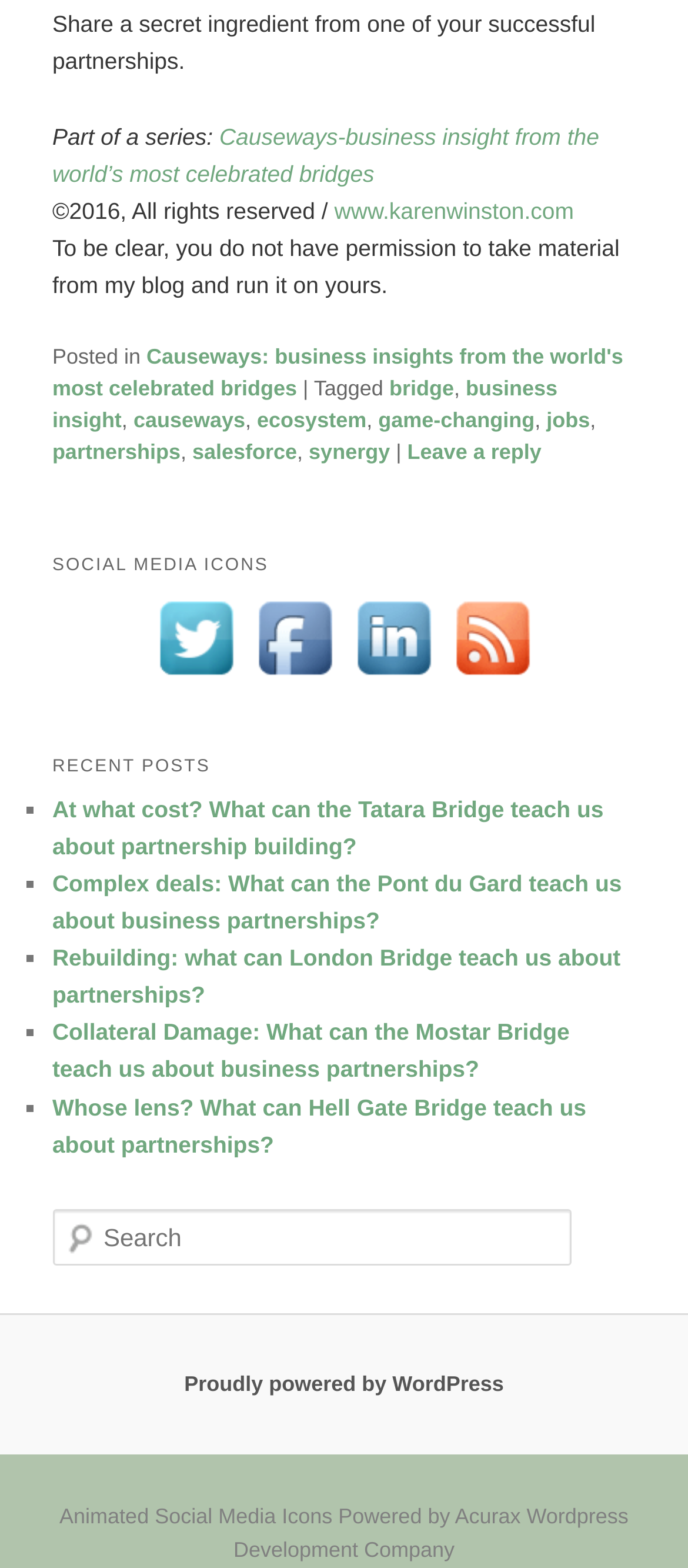Specify the bounding box coordinates of the element's area that should be clicked to execute the given instruction: "Leave a reply". The coordinates should be four float numbers between 0 and 1, i.e., [left, top, right, bottom].

[0.592, 0.281, 0.787, 0.296]